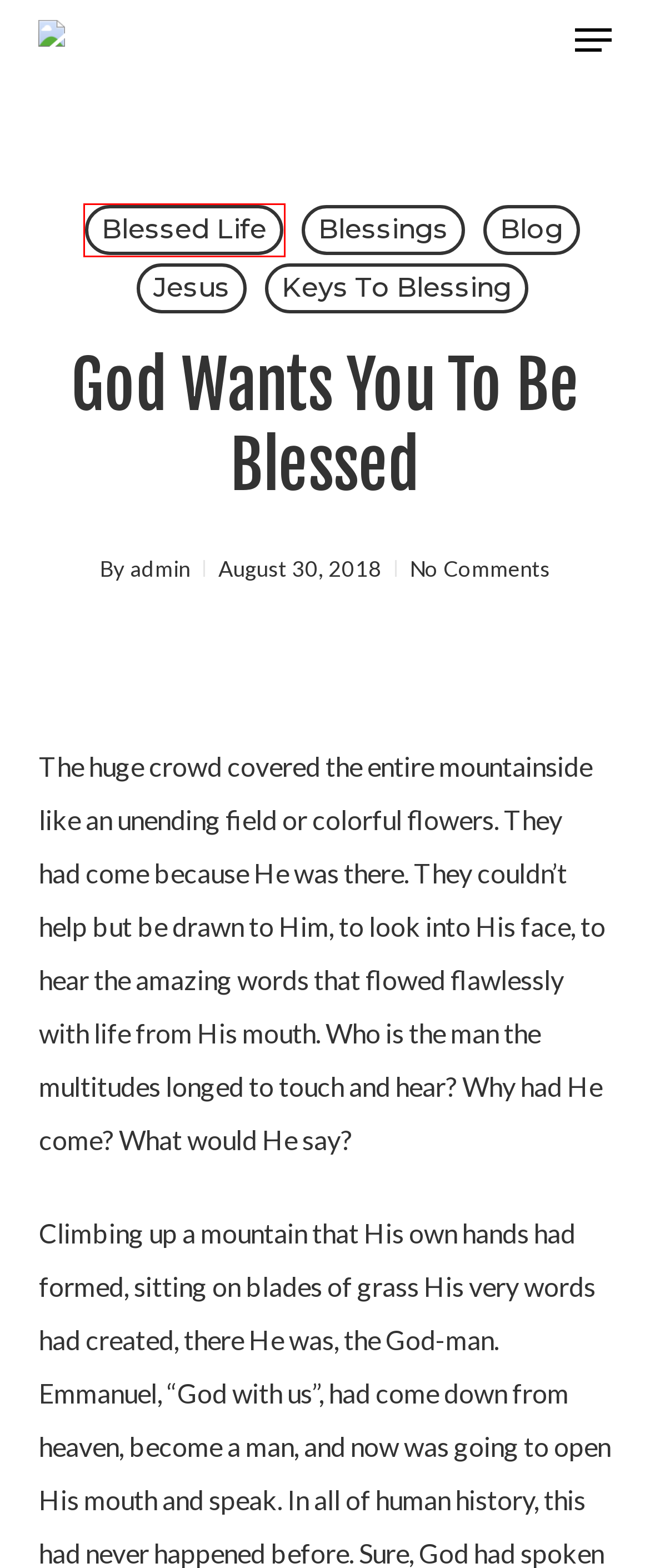Inspect the provided webpage screenshot, concentrating on the element within the red bounding box. Select the description that best represents the new webpage after you click the highlighted element. Here are the candidates:
A. Keys to blessing – Dr. Michael Maiden
B. Blog – Dr. Michael Maiden
C. Blessings – Dr. Michael Maiden
D. Jesus – Dr. Michael Maiden
E. admin – Dr. Michael Maiden
F. Blessed Life – Dr. Michael Maiden
G. Blood of Jesus – Dr. Michael Maiden
H. Dr. Michael Maiden – Just one word from God Changes everything.

F